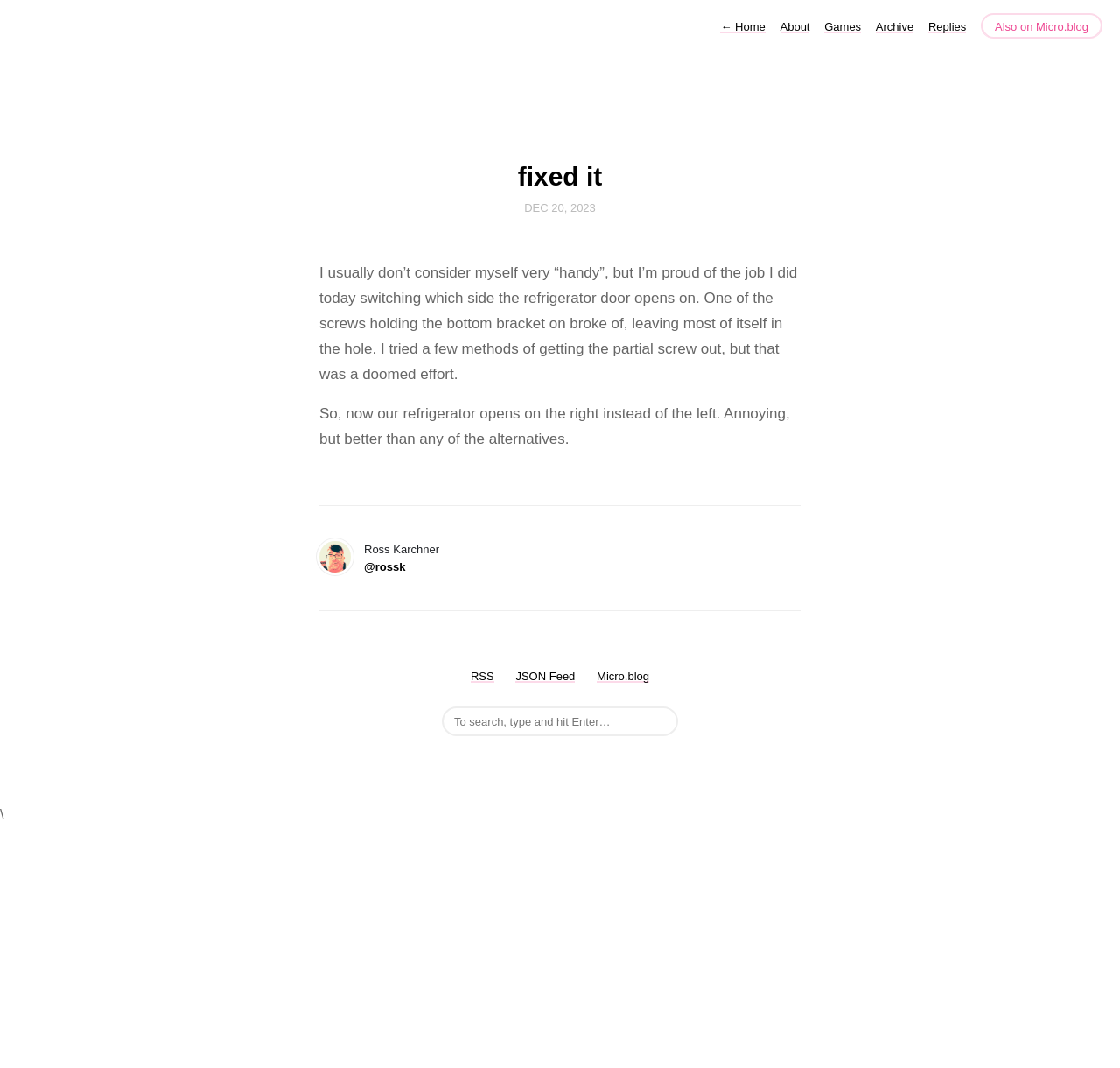Can you determine the bounding box coordinates of the area that needs to be clicked to fulfill the following instruction: "go to home page"?

[0.643, 0.019, 0.683, 0.031]